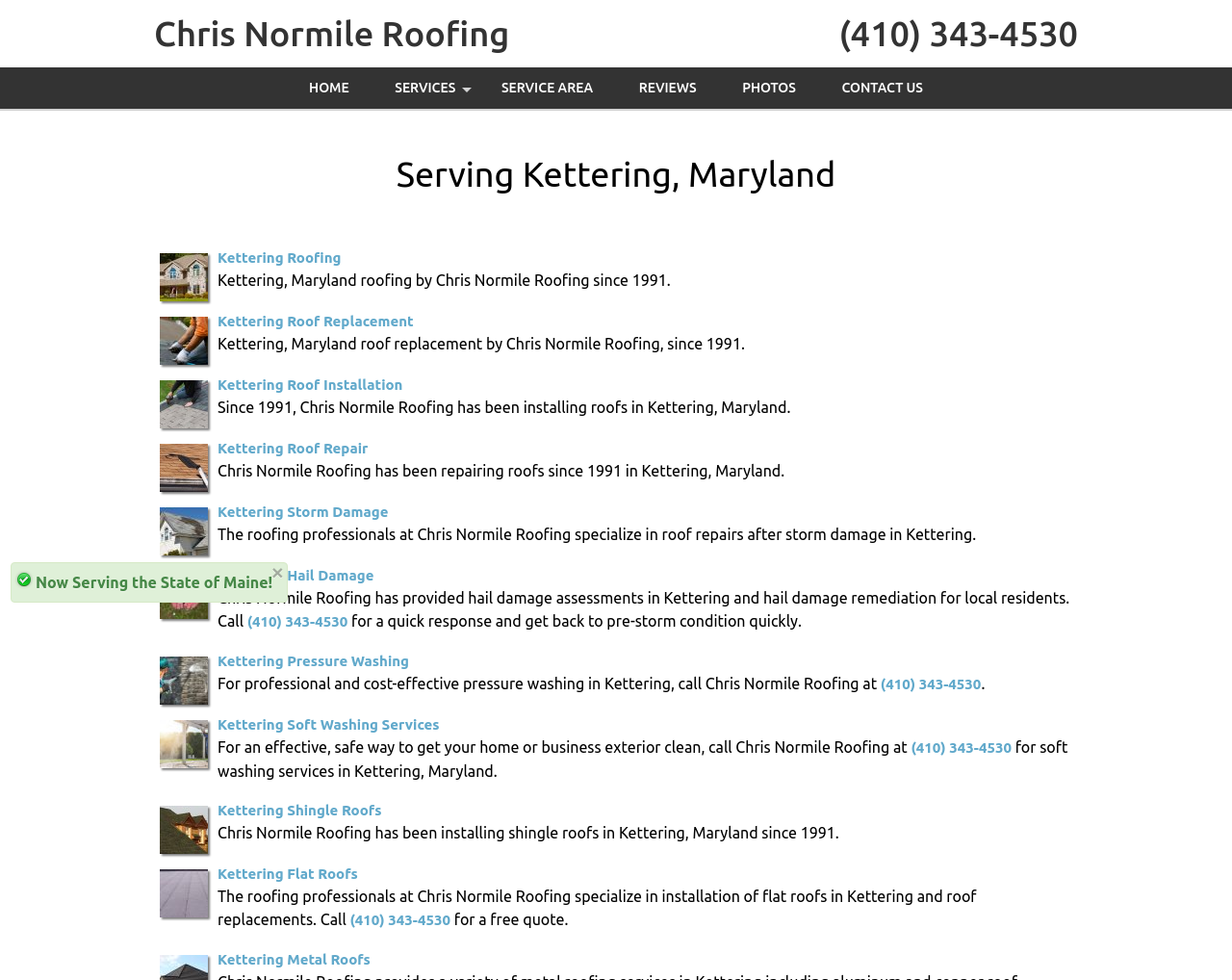Find the bounding box coordinates corresponding to the UI element with the description: "Kettering Soft Washing Services". The coordinates should be formatted as [left, top, right, bottom], with values as floats between 0 and 1.

[0.177, 0.73, 0.357, 0.747]